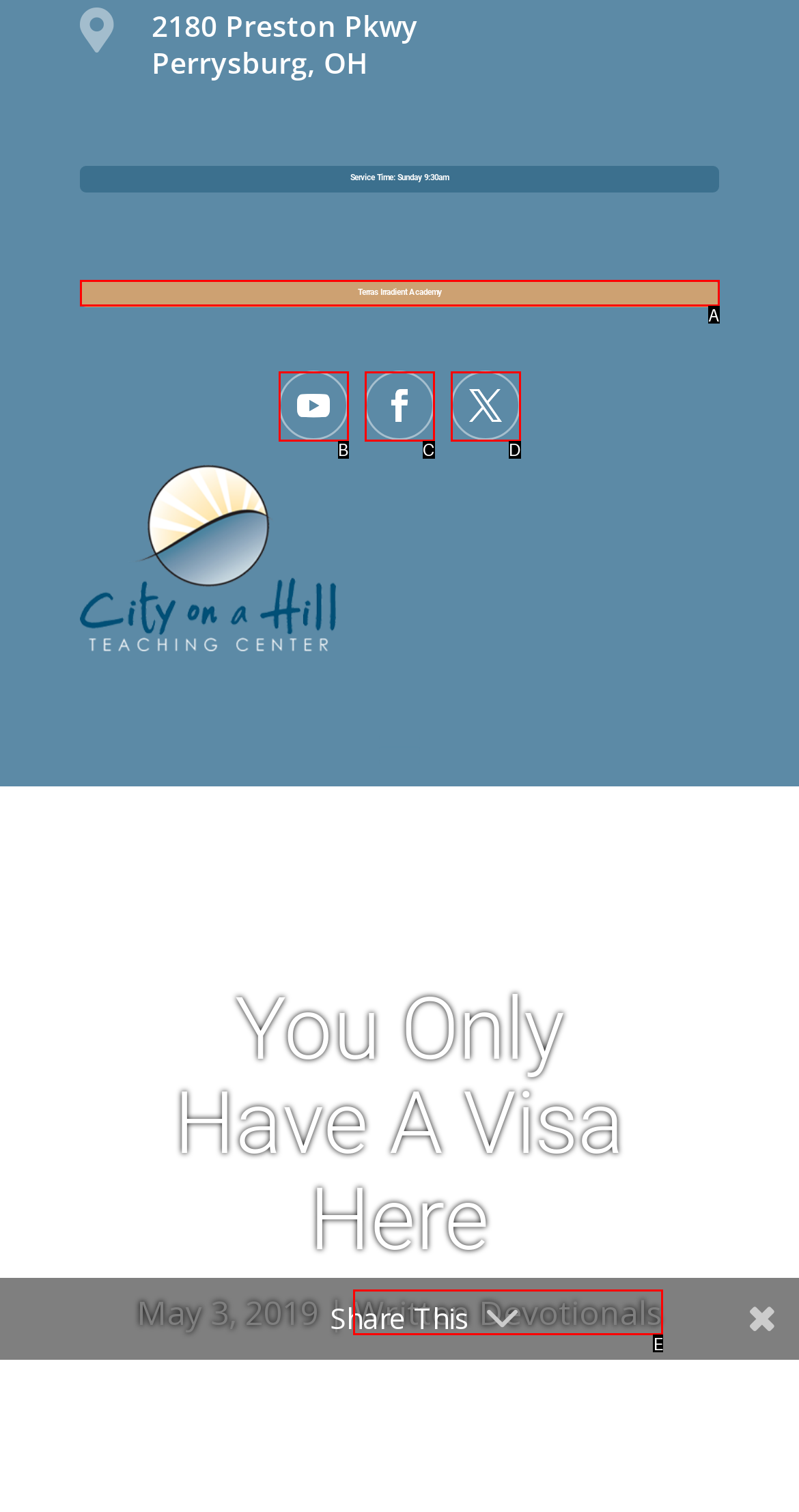Select the HTML element that corresponds to the description: Terras Irradient Academy. Answer with the letter of the matching option directly from the choices given.

A